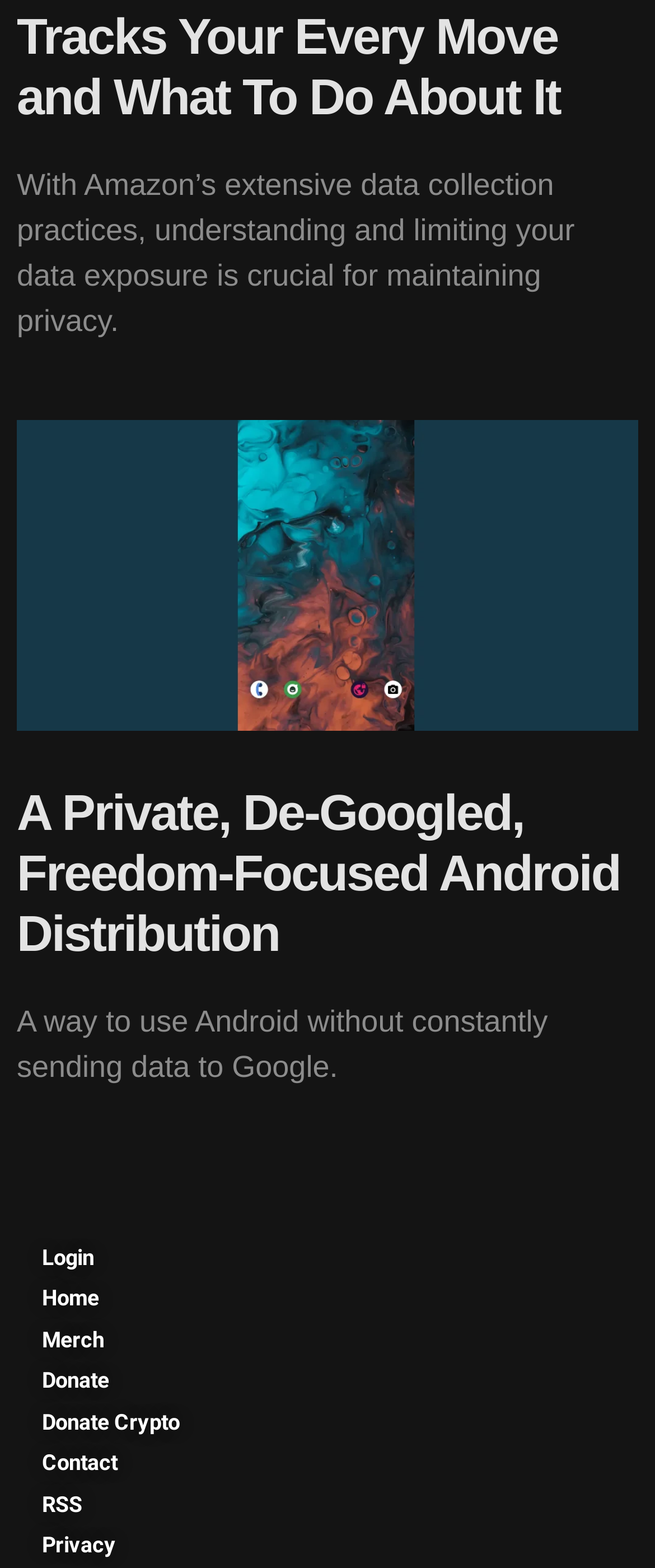Locate the bounding box coordinates of the clickable region necessary to complete the following instruction: "check the privacy policy". Provide the coordinates in the format of four float numbers between 0 and 1, i.e., [left, top, right, bottom].

[0.064, 0.975, 0.317, 0.996]